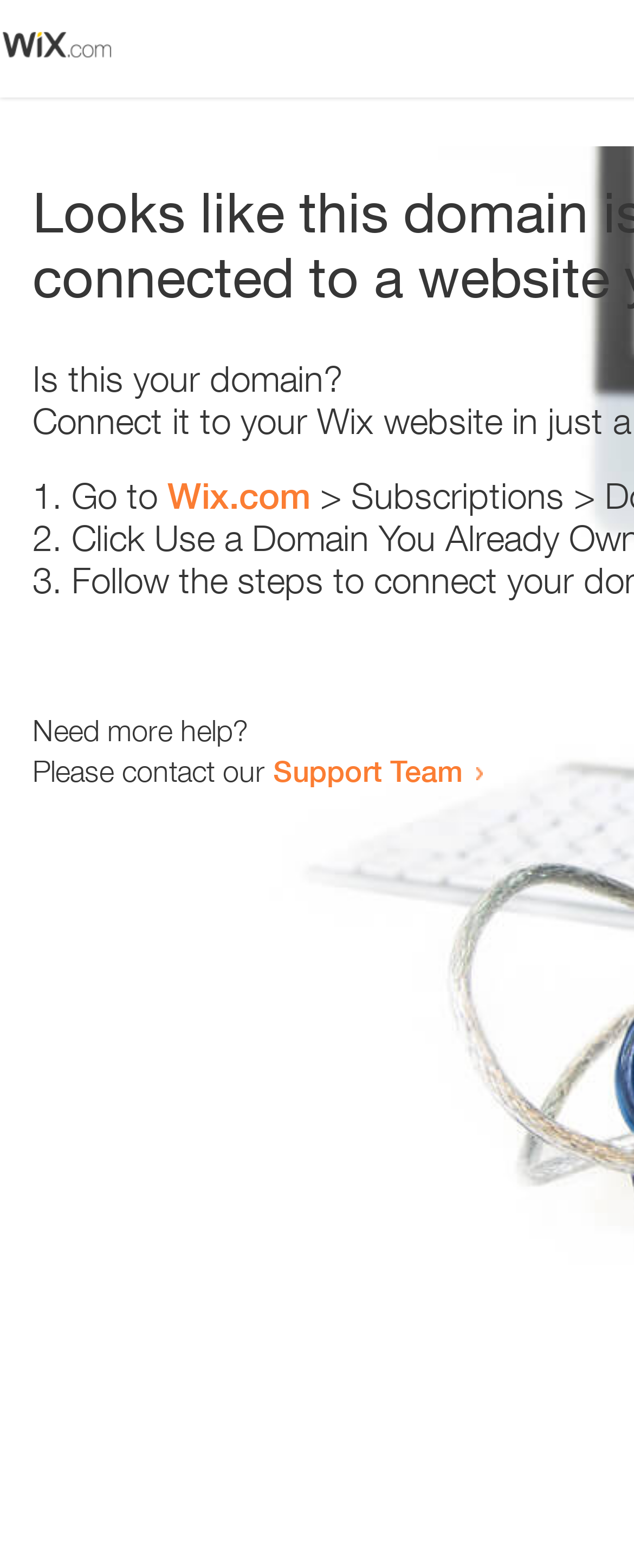What is the first step to take?
Look at the image and respond with a one-word or short-phrase answer.

Go to Wix.com